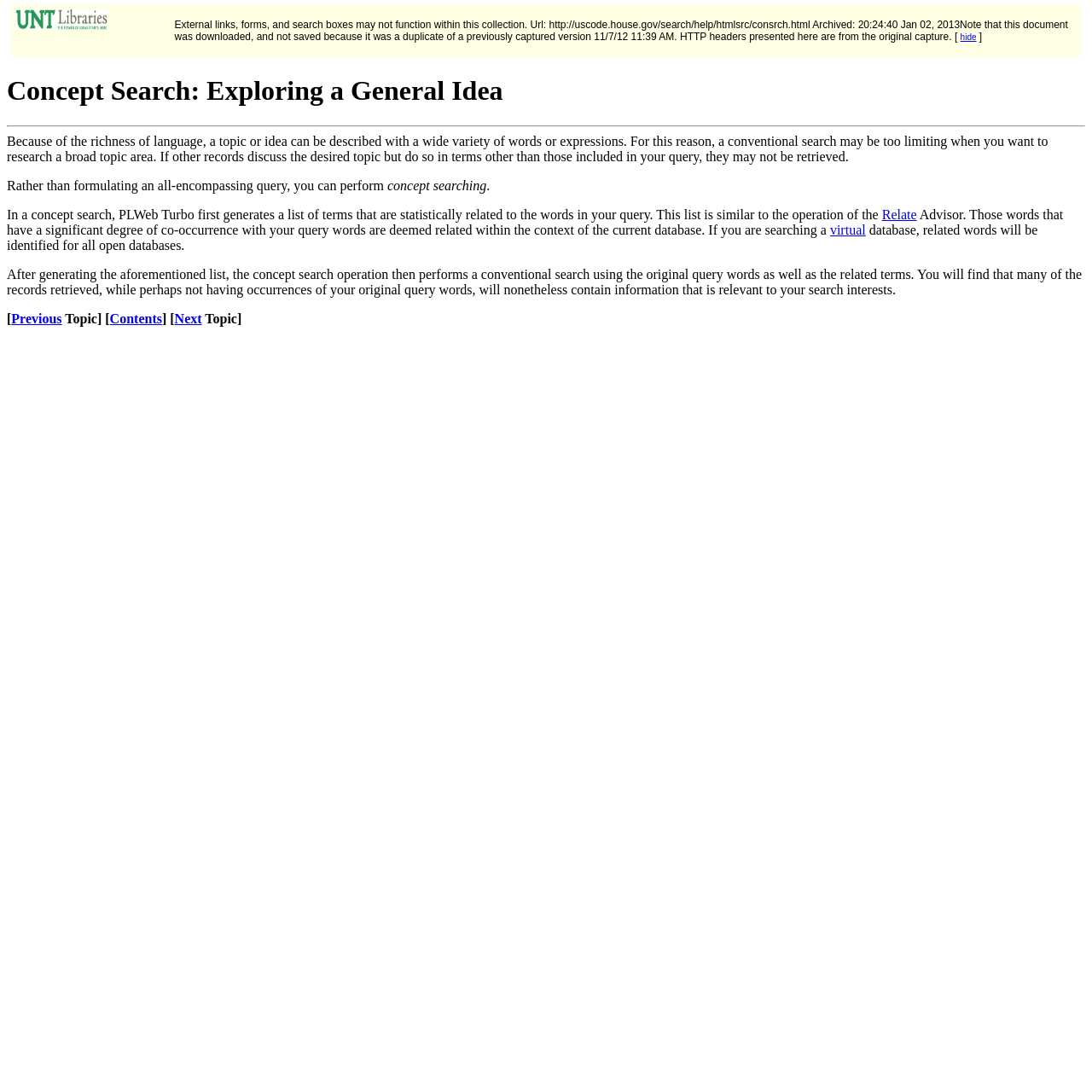What is the result of a concept search operation?
Answer the question with just one word or phrase using the image.

Relevant records